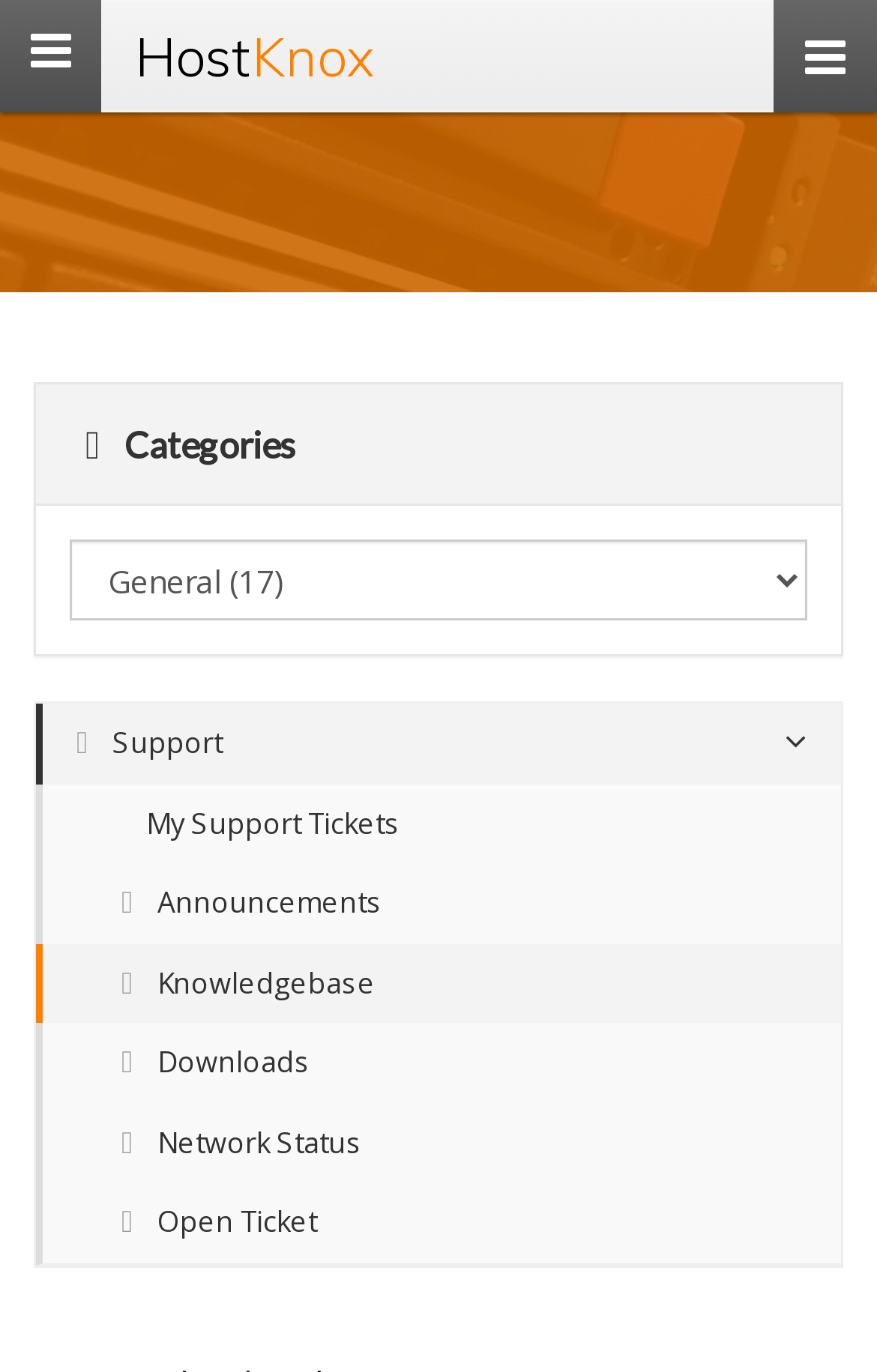Please pinpoint the bounding box coordinates for the region I should click to adhere to this instruction: "browse categories".

[0.079, 0.297, 0.921, 0.351]